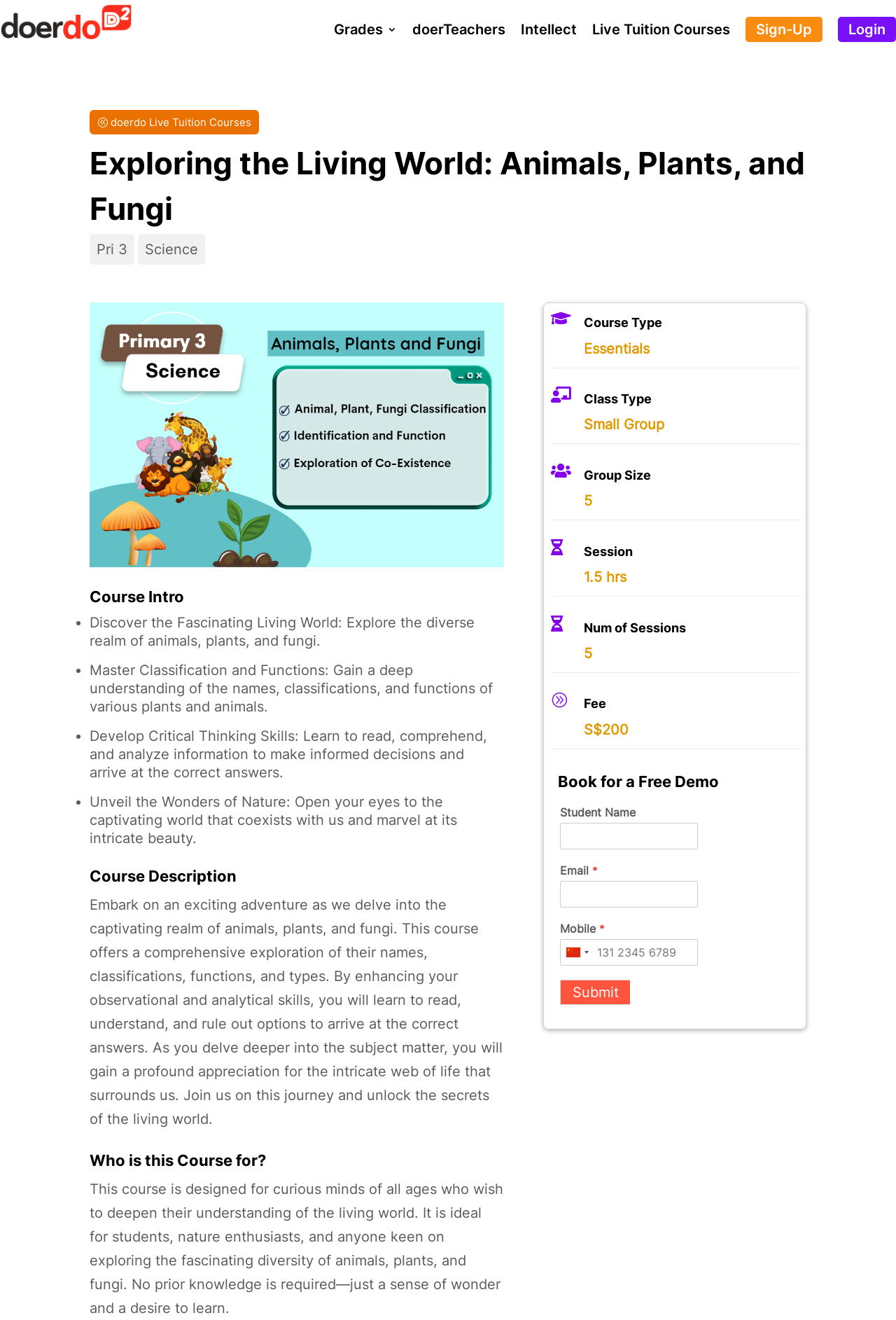What is the fee for the course?
Offer a detailed and full explanation in response to the question.

According to the 'Fee' section, the course fee is S$200.